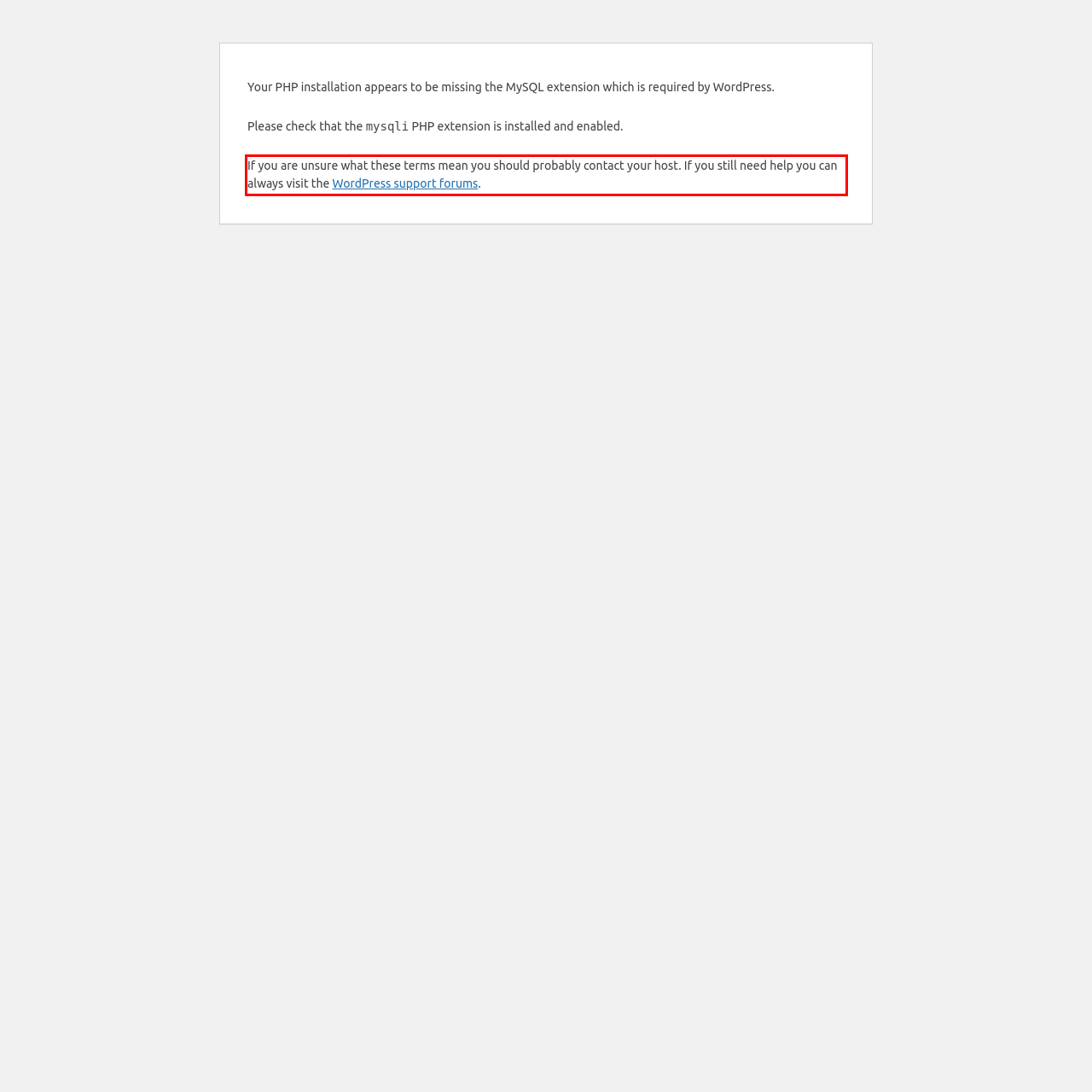Examine the screenshot of the webpage, locate the red bounding box, and perform OCR to extract the text contained within it.

If you are unsure what these terms mean you should probably contact your host. If you still need help you can always visit the WordPress support forums.